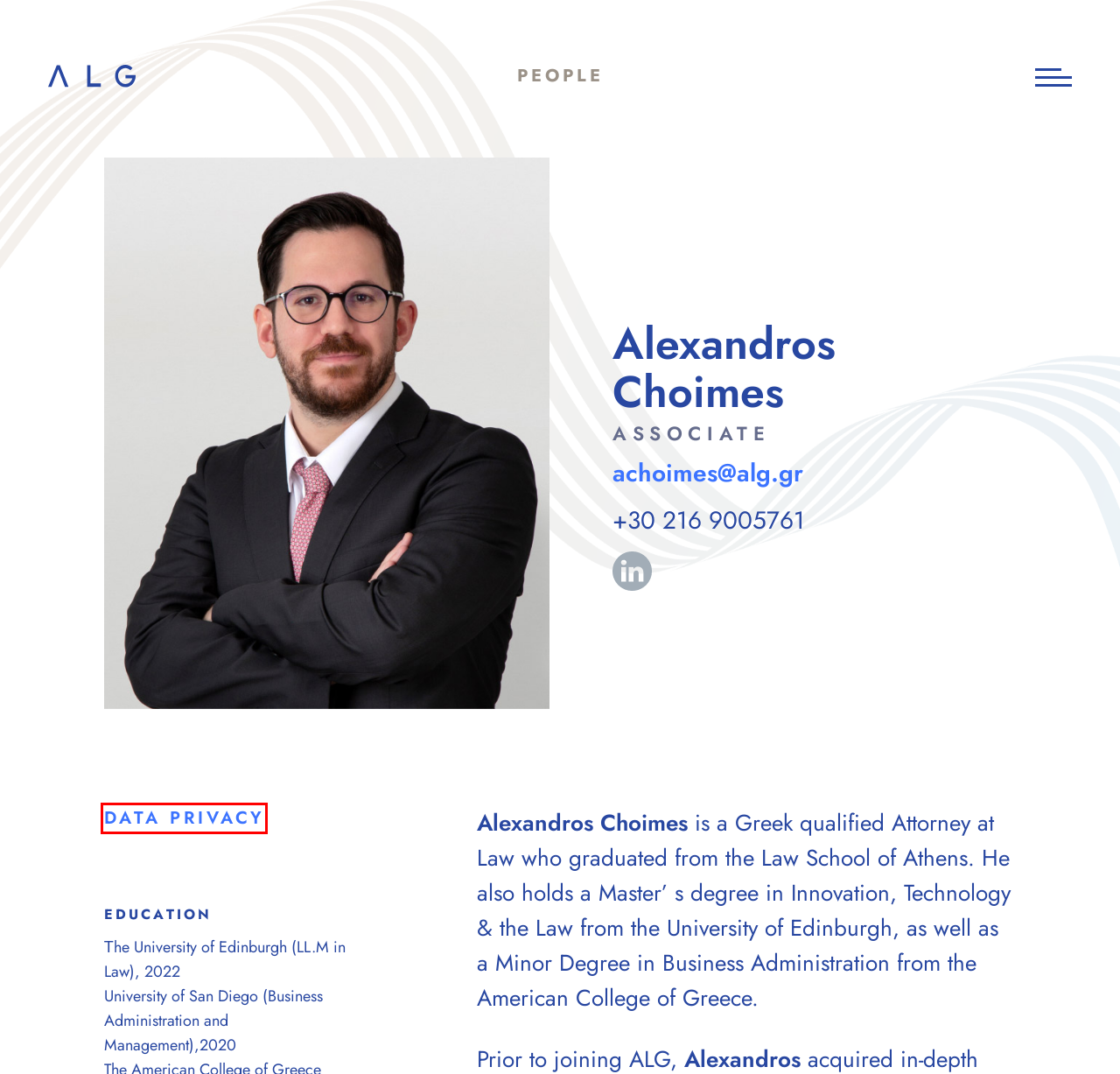You are presented with a screenshot of a webpage containing a red bounding box around an element. Determine which webpage description best describes the new webpage after clicking on the highlighted element. Here are the candidates:
A. Information Security Policy – ALG Manousakis
B. News & Work Highlights – ALG Manousakis
C. Privacy Policy – ALG Manousakis
D. Data Privacy – ALG Manousakis
E. ALG Manousakis – Law Firm
F. The Firm – ALG Manousakis
G. People – ALG Manousakis
H. Practice Areas – ALG Manousakis

D